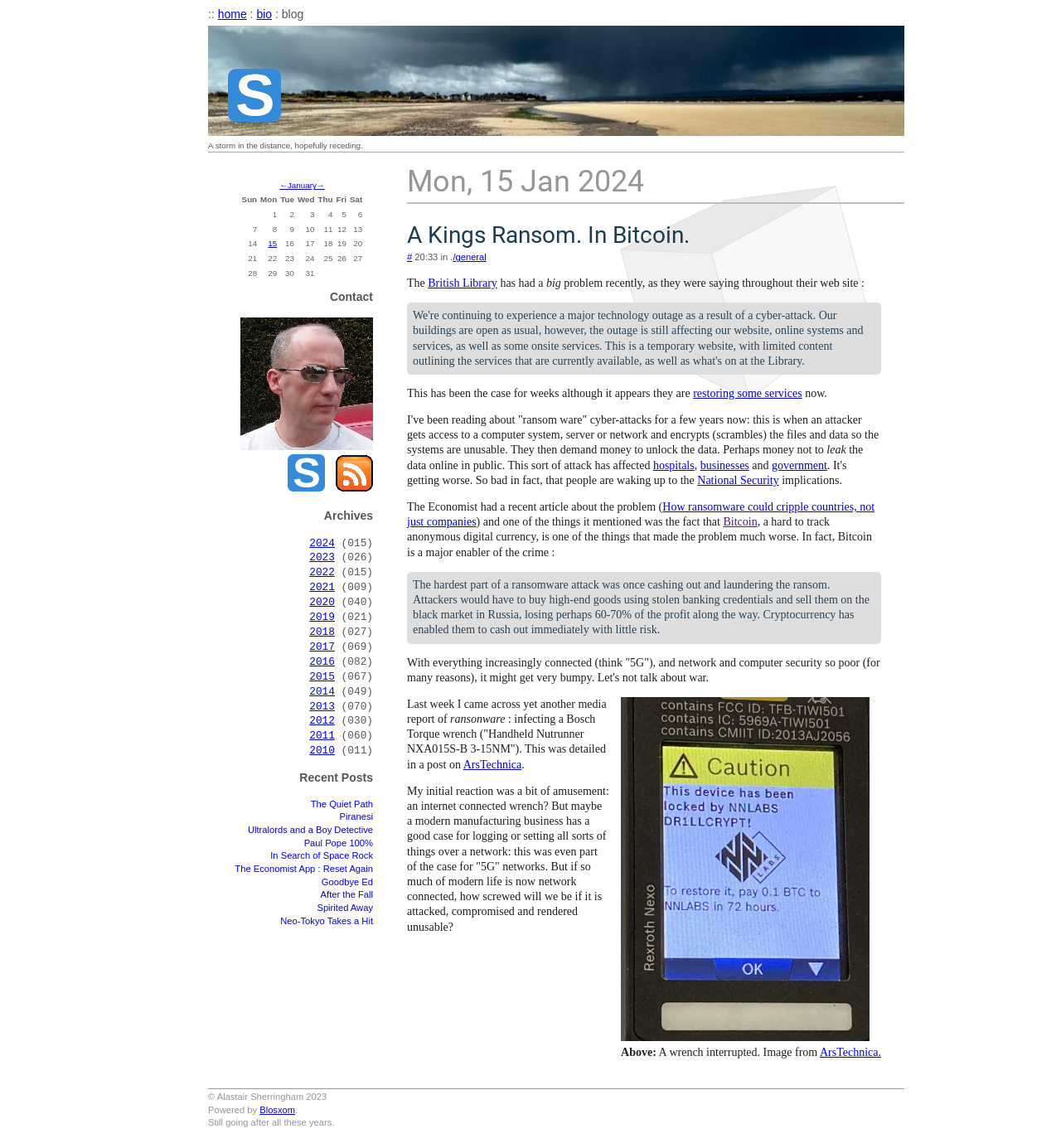Predict the bounding box coordinates of the UI element that matches this description: "National Security". The coordinates should be in the format [left, top, right, bottom] with each value between 0 and 1.

[0.657, 0.413, 0.734, 0.424]